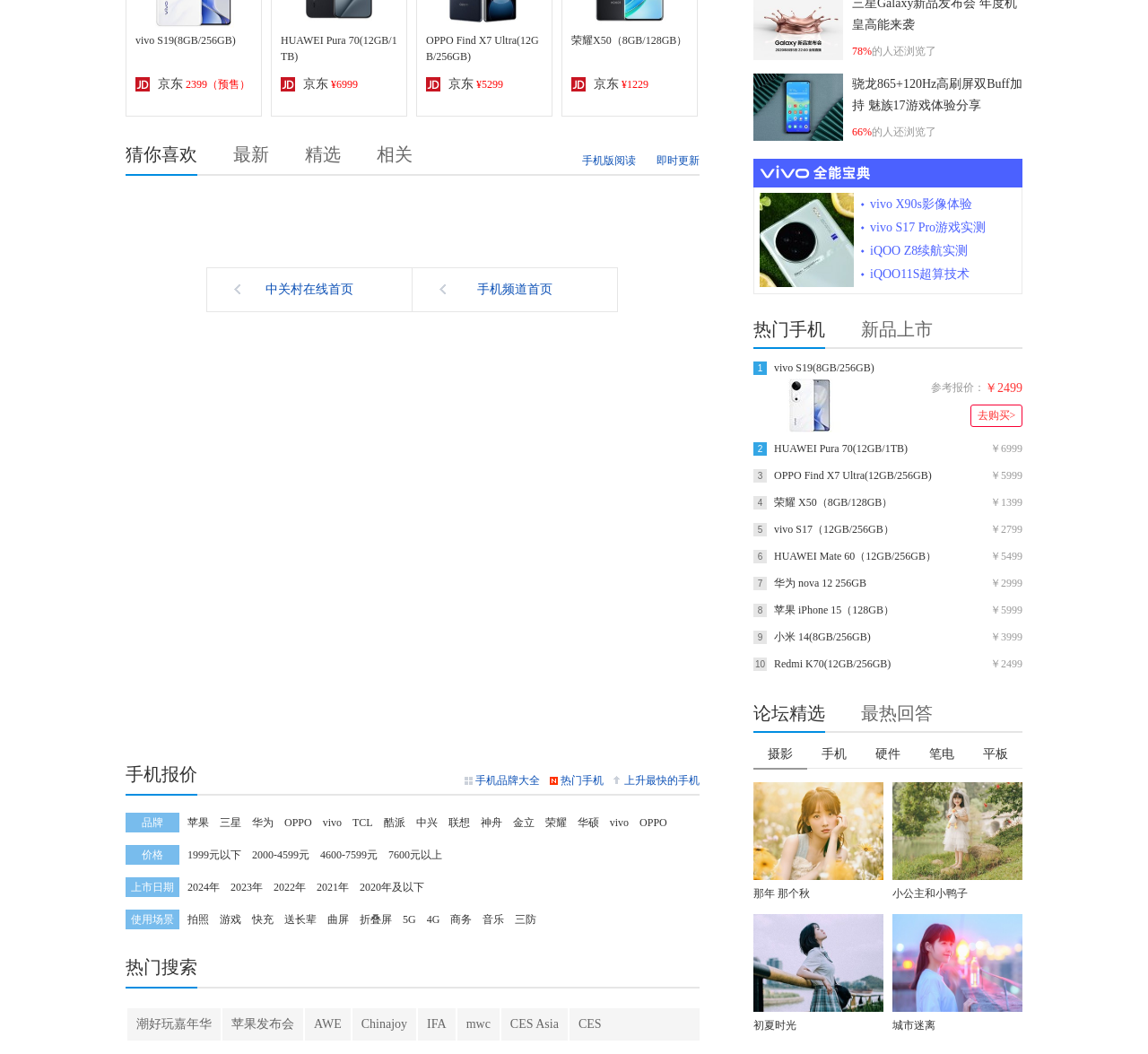Please specify the bounding box coordinates of the area that should be clicked to accomplish the following instruction: "Browse 手机品牌大全". The coordinates should consist of four float numbers between 0 and 1, i.e., [left, top, right, bottom].

[0.404, 0.733, 0.47, 0.748]